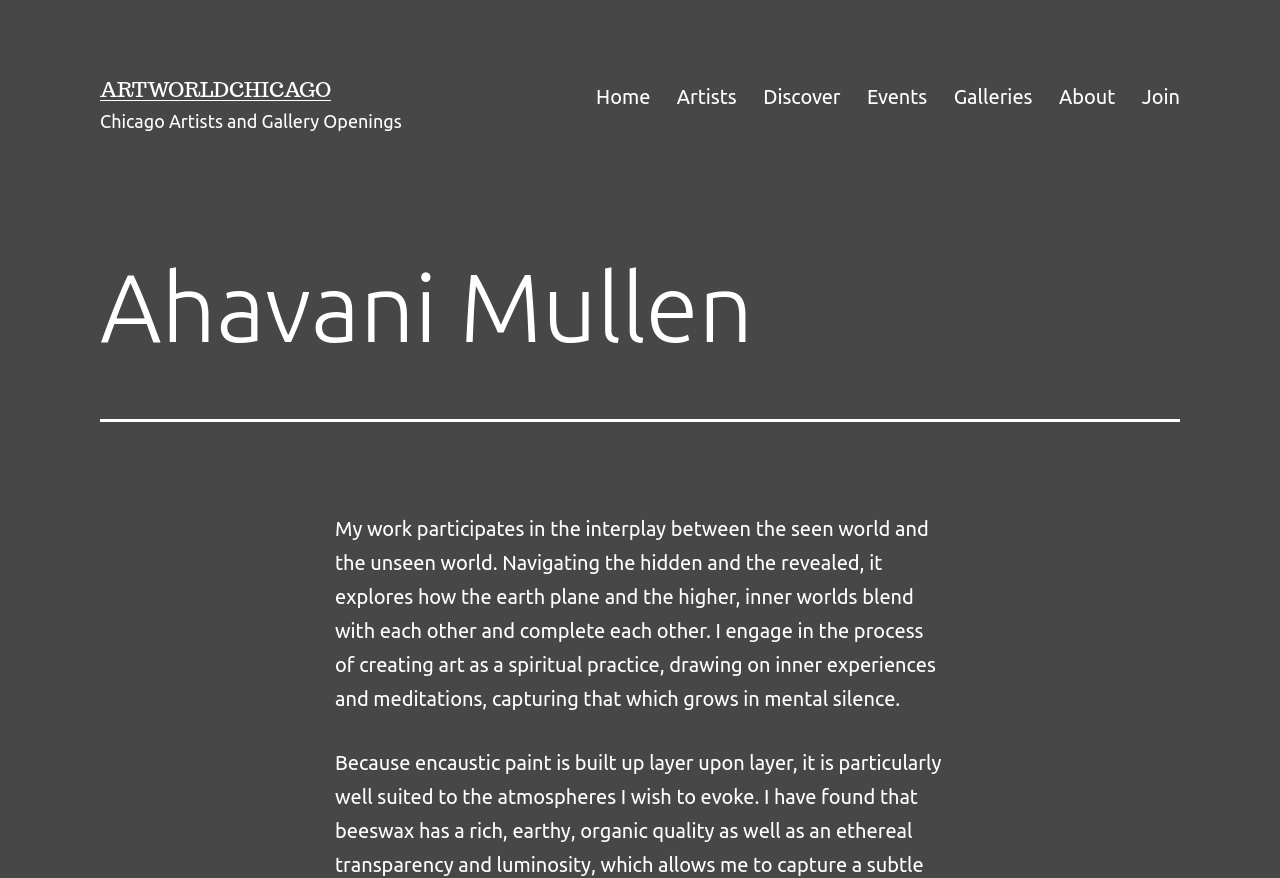What is the theme of the artist's work?
Look at the webpage screenshot and answer the question with a detailed explanation.

I found the answer by reading the static text that describes the artist's work, which mentions that the artist engages in the process of creating art as a spiritual practice.